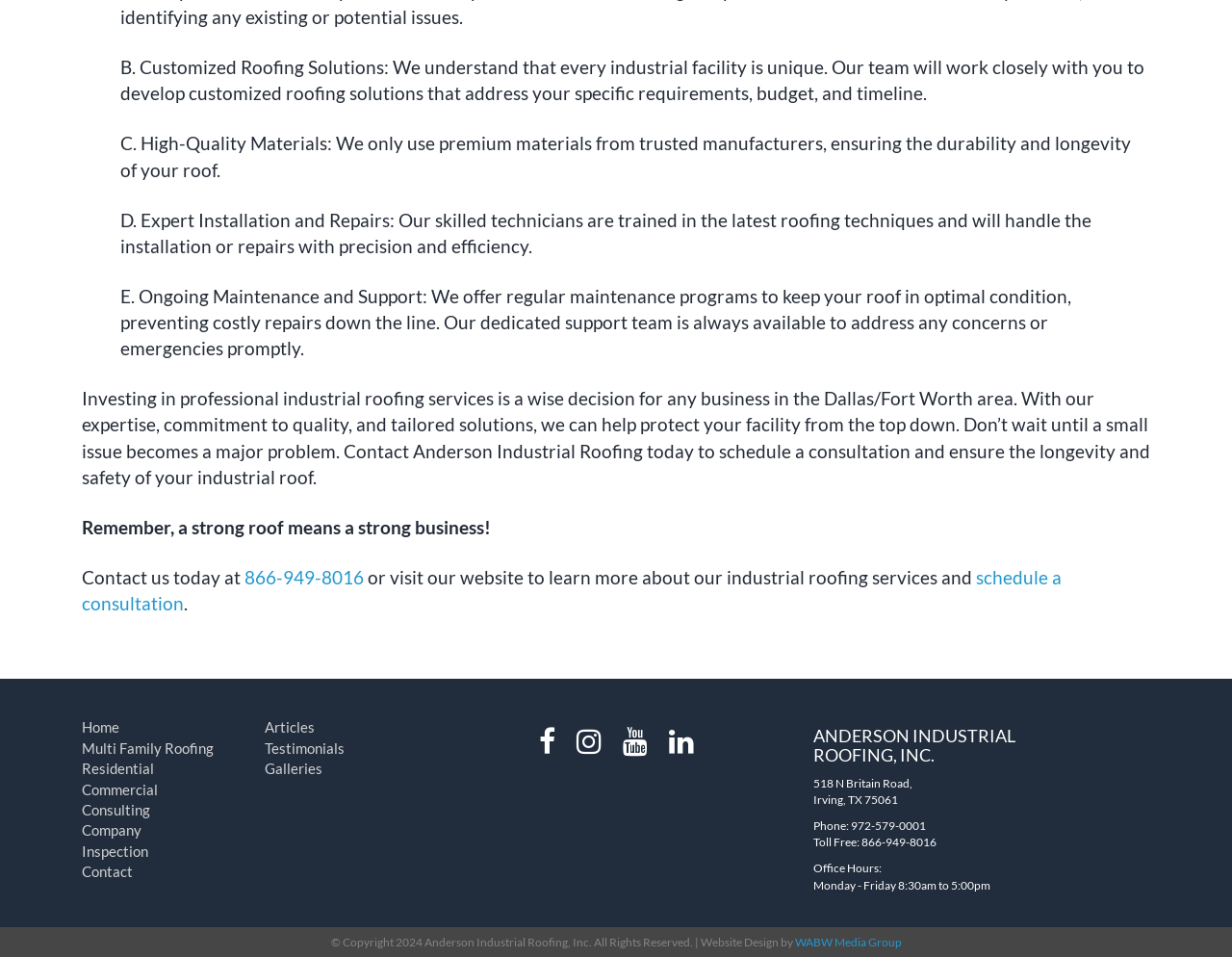Using the description "Is a whopper real beef?", predict the bounding box of the relevant HTML element.

None